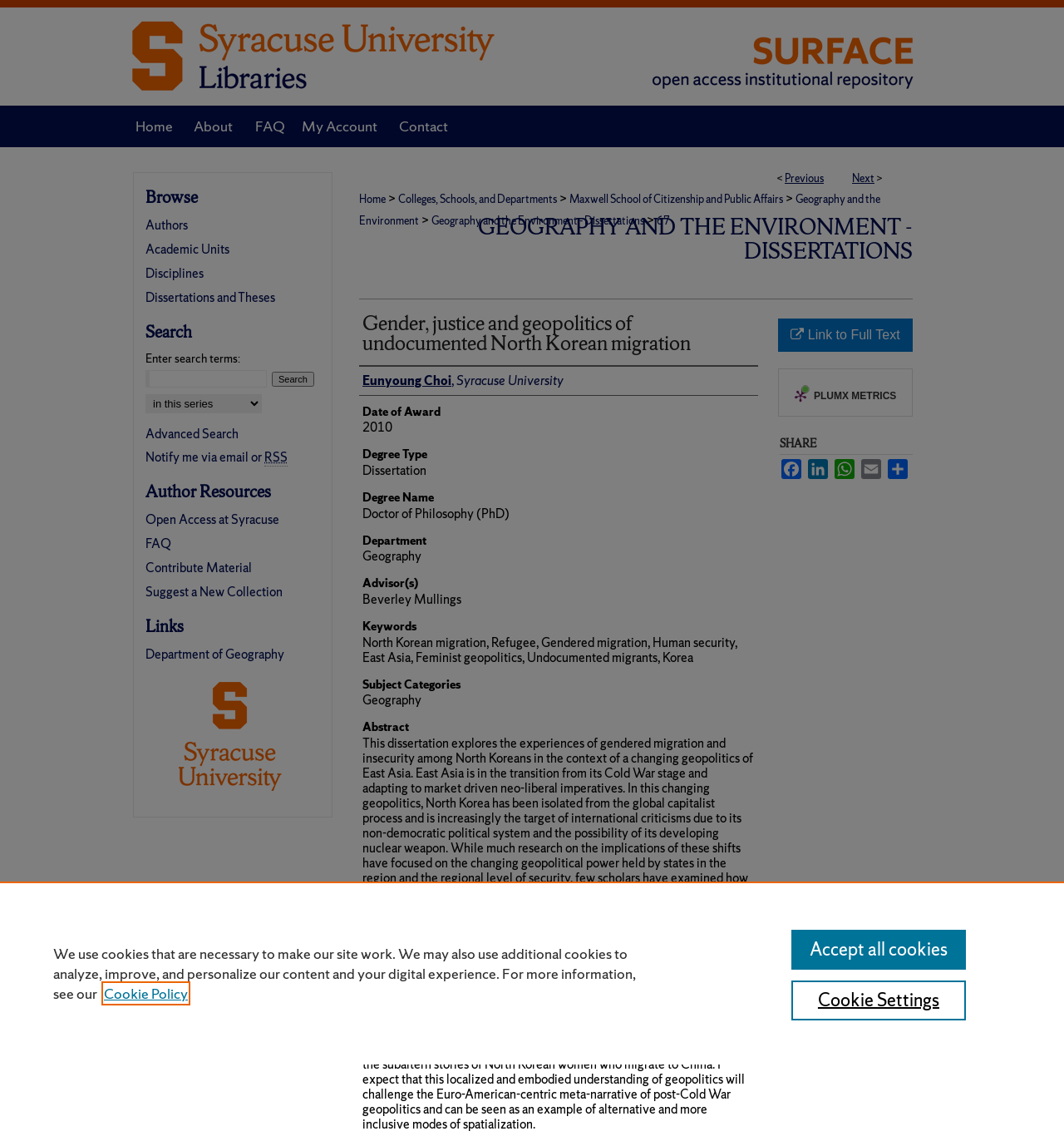Please examine the image and provide a detailed answer to the question: Who is the author of the dissertation?

I found the author's name by looking at the link element with the text 'Eunyoung Choi, Syracuse University' which is located under the 'Author' heading.